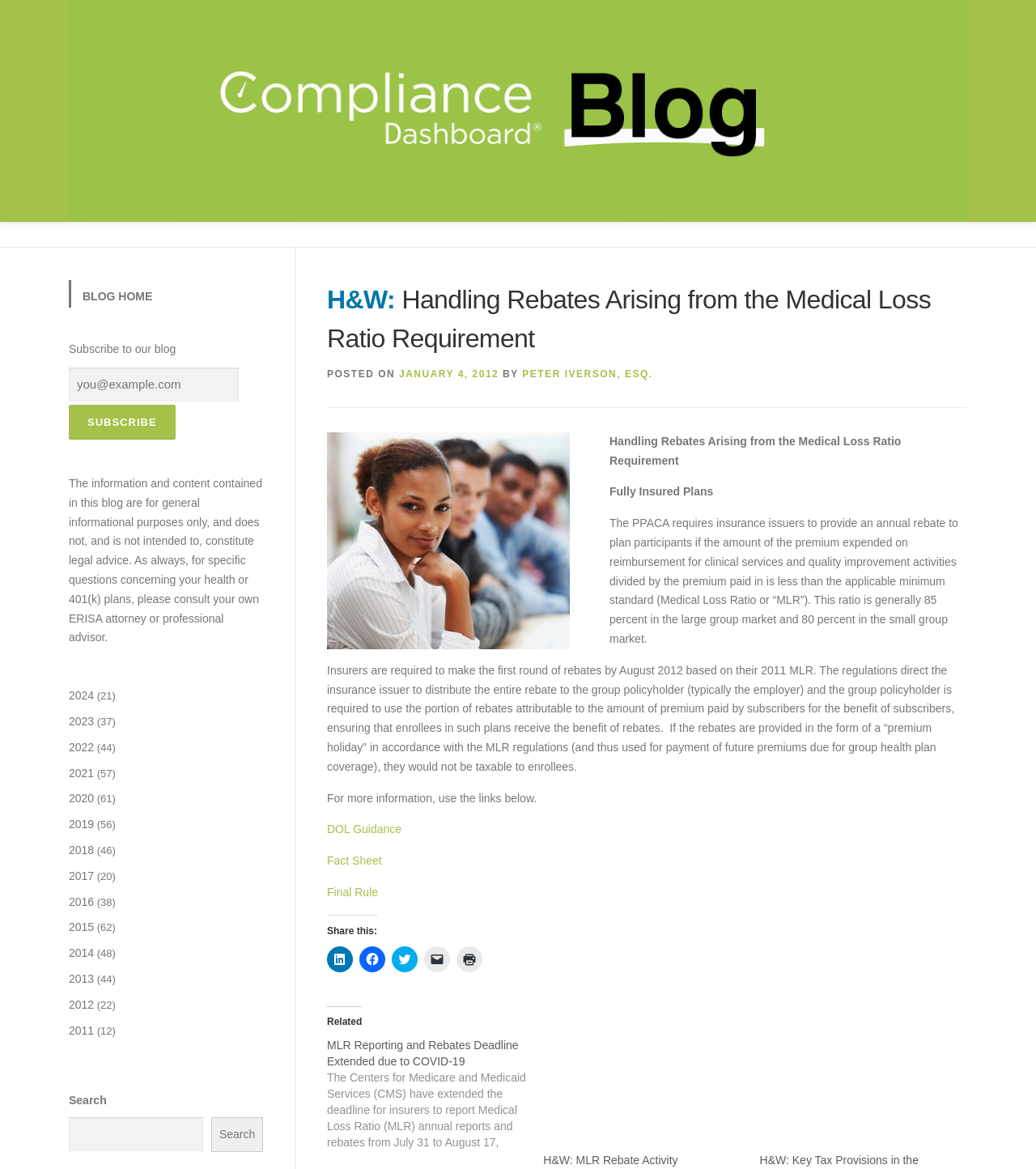Please identify the primary heading of the webpage and give its text content.

H&W: Handling Rebates Arising from the Medical Loss Ratio Requirement